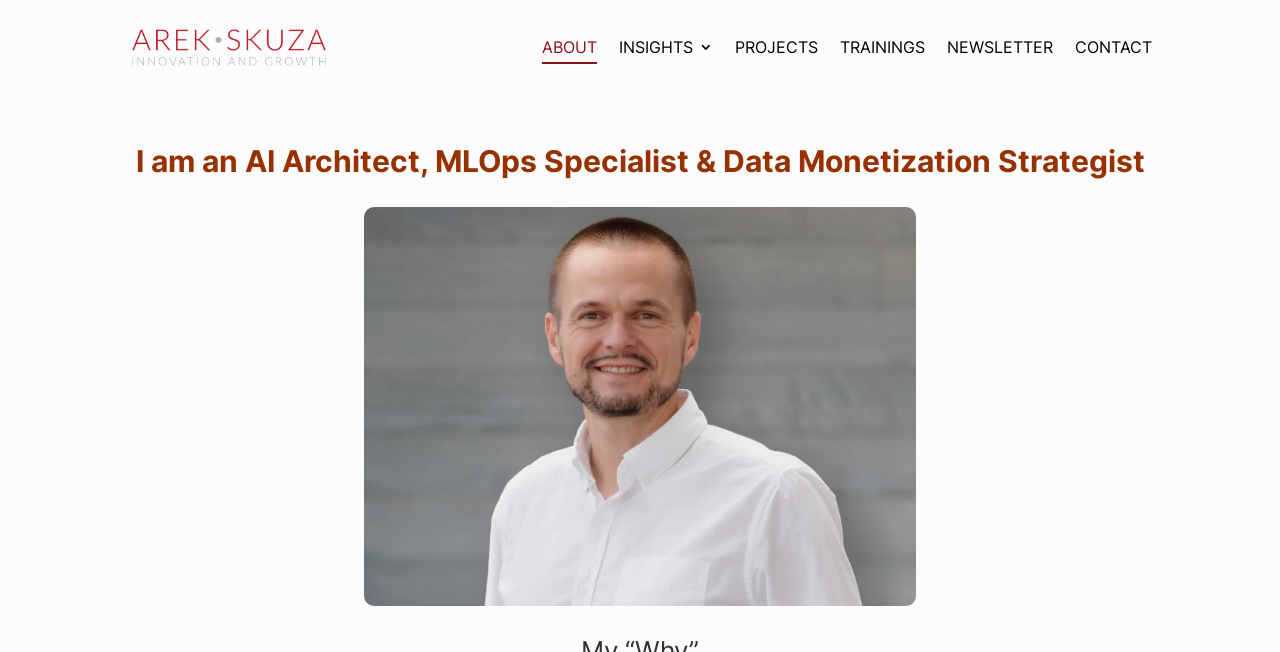What is the location of the image of Arek Skuza?
Using the image, provide a concise answer in one word or a short phrase.

Top-left and bottom-center